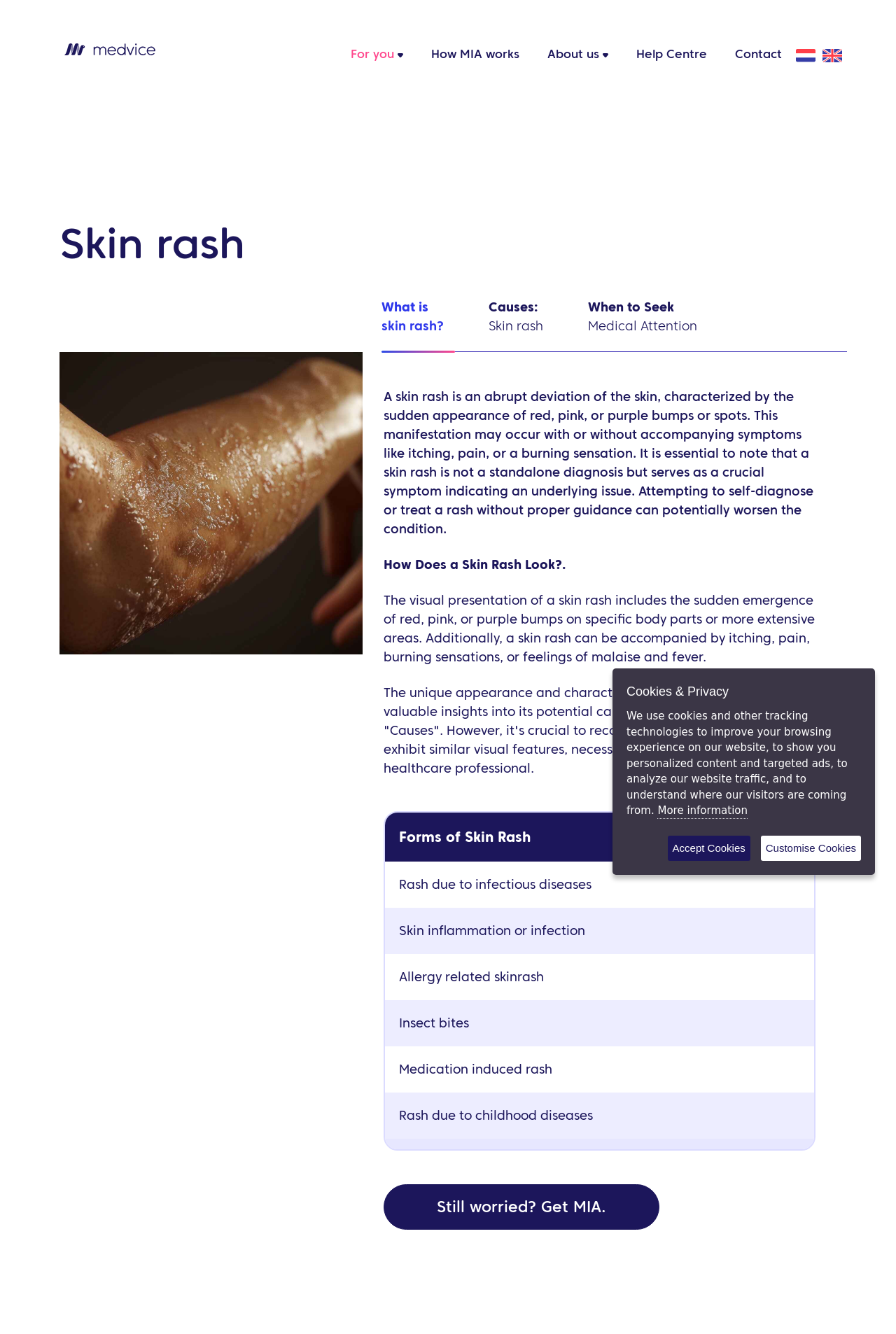Find the bounding box coordinates of the area that needs to be clicked in order to achieve the following instruction: "Click the 'Help Centre' link". The coordinates should be specified as four float numbers between 0 and 1, i.e., [left, top, right, bottom].

[0.695, 0.029, 0.805, 0.053]